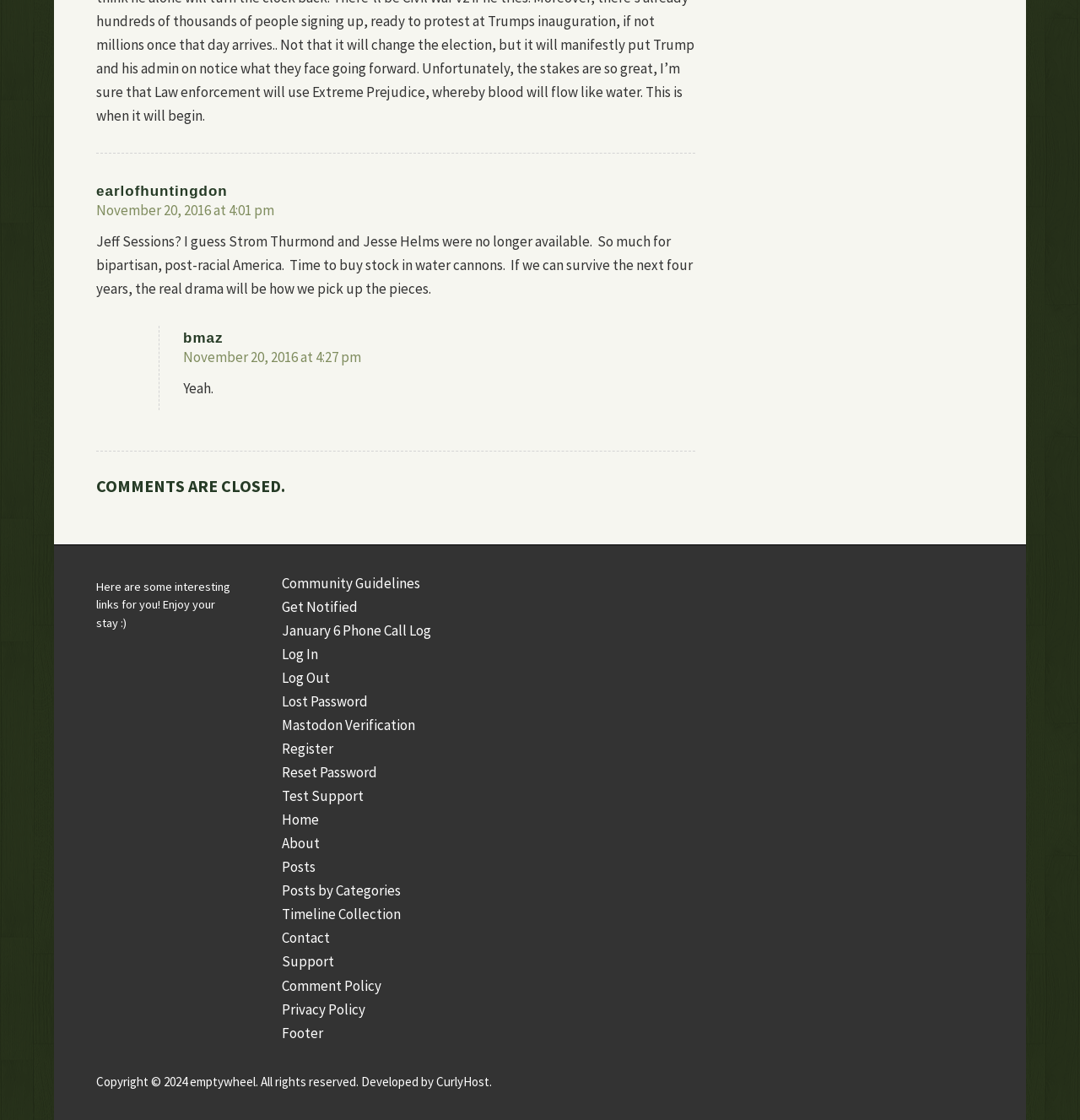Determine the bounding box for the described HTML element: "Developed by CurlyHost.". Ensure the coordinates are four float numbers between 0 and 1 in the format [left, top, right, bottom].

[0.334, 0.958, 0.455, 0.973]